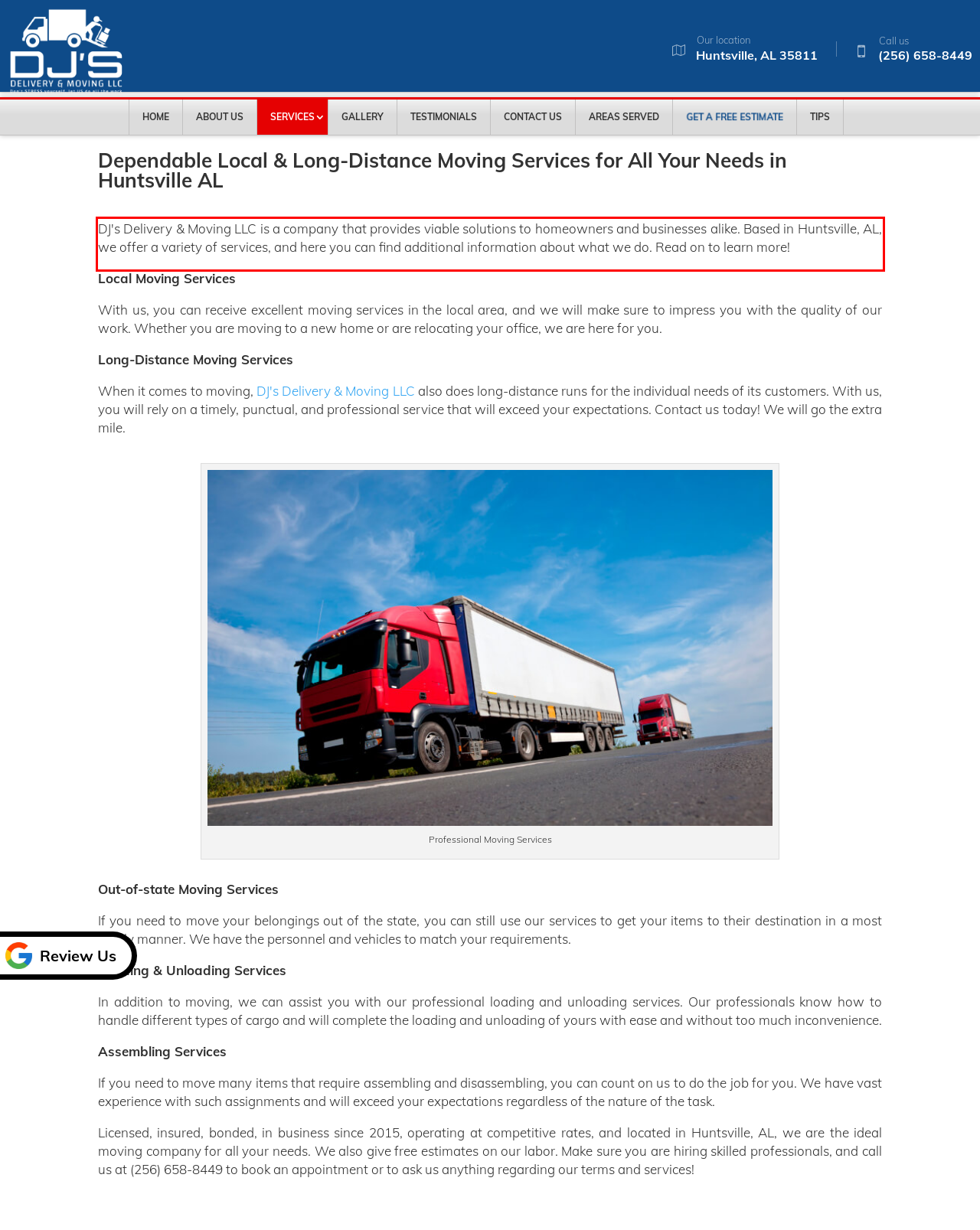Examine the webpage screenshot and use OCR to obtain the text inside the red bounding box.

DJ's Delivery & Moving LLC is a company that provides viable solutions to homeowners and businesses alike. Based in Huntsville, AL, we offer a variety of services, and here you can find additional information about what we do. Read on to learn more!